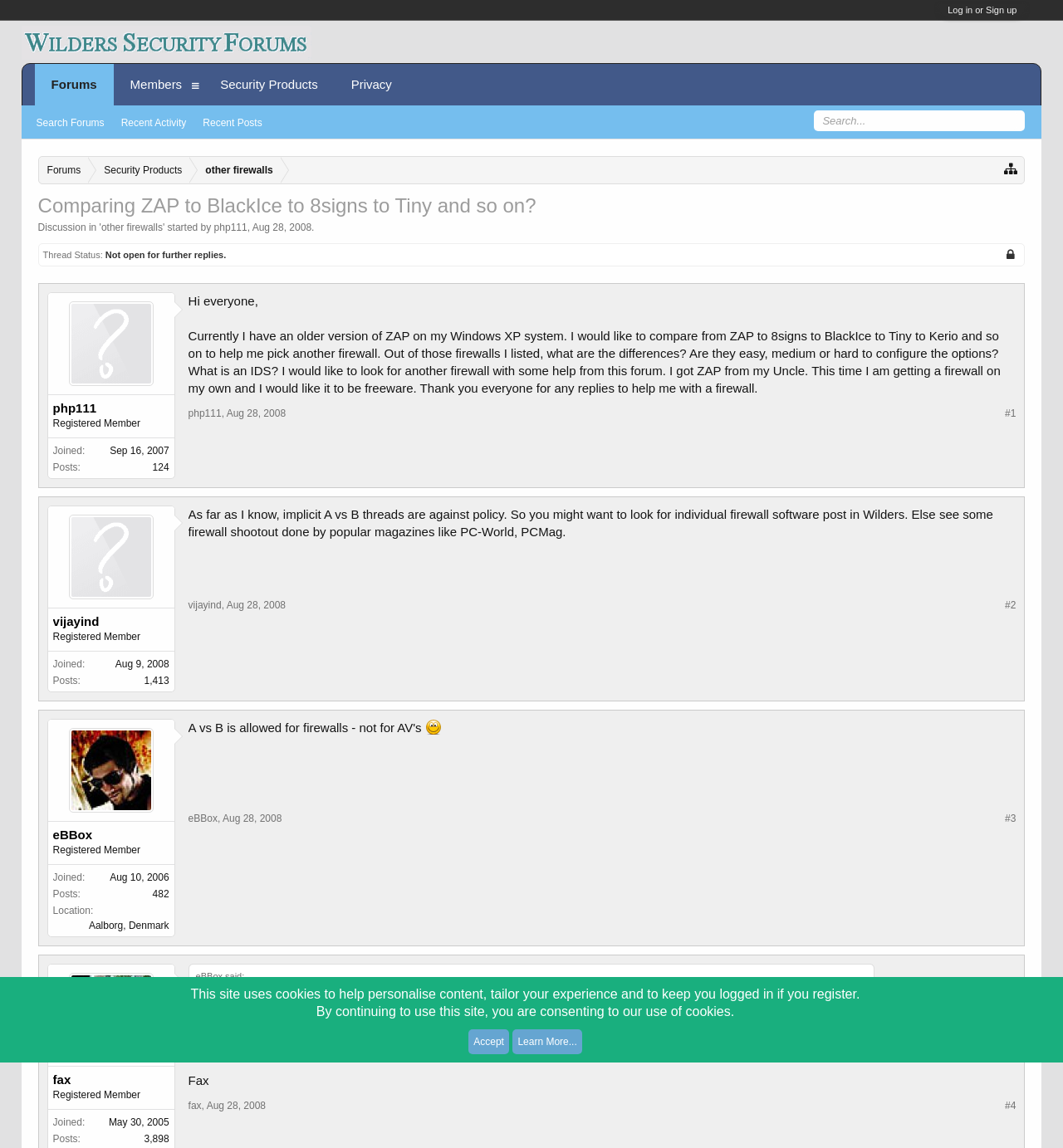Pinpoint the bounding box coordinates of the clickable element needed to complete the instruction: "Check recent changes". The coordinates should be provided as four float numbers between 0 and 1: [left, top, right, bottom].

None